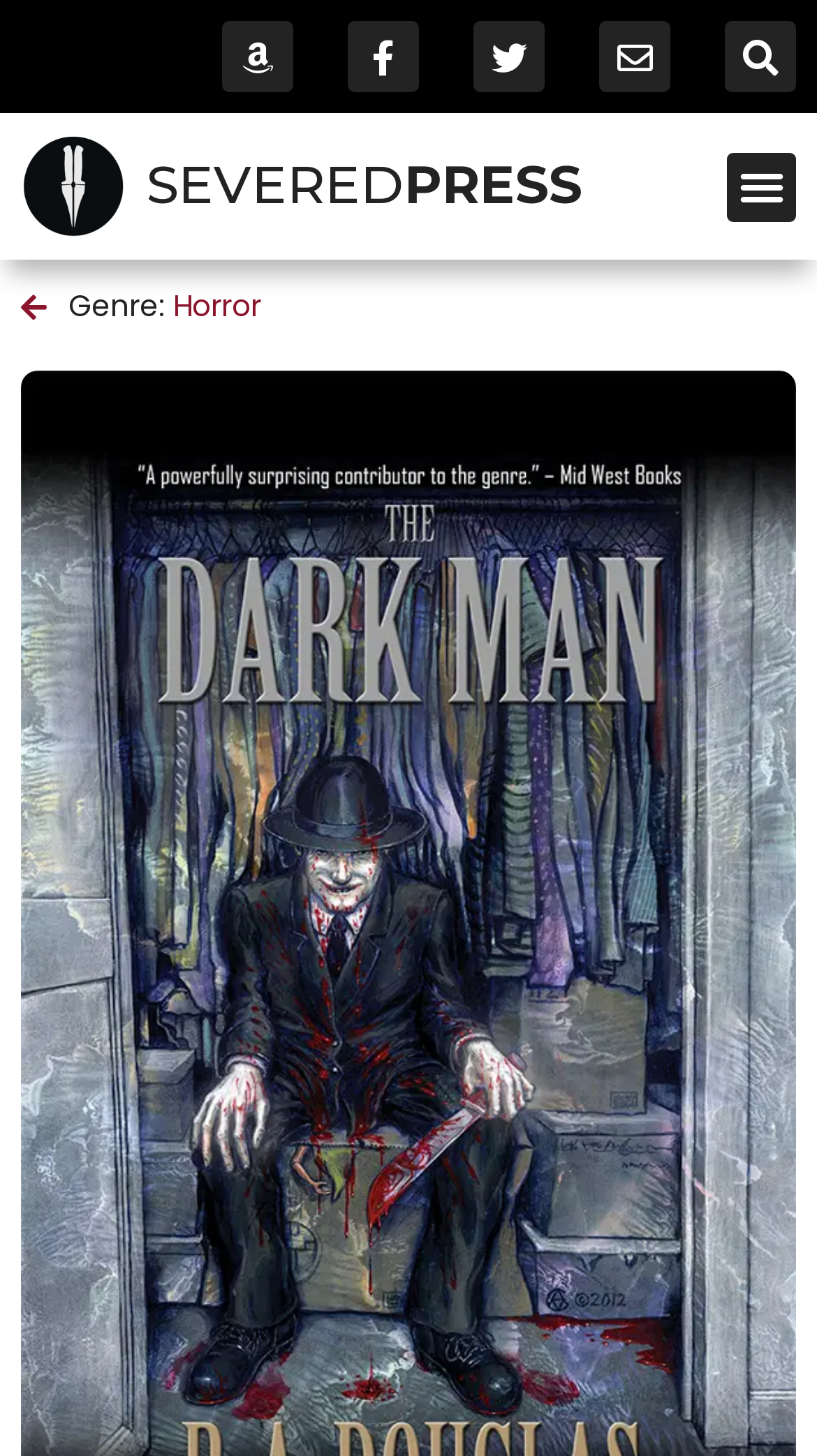Pinpoint the bounding box coordinates of the clickable area necessary to execute the following instruction: "Read About Us". The coordinates should be given as four float numbers between 0 and 1, namely [left, top, right, bottom].

None